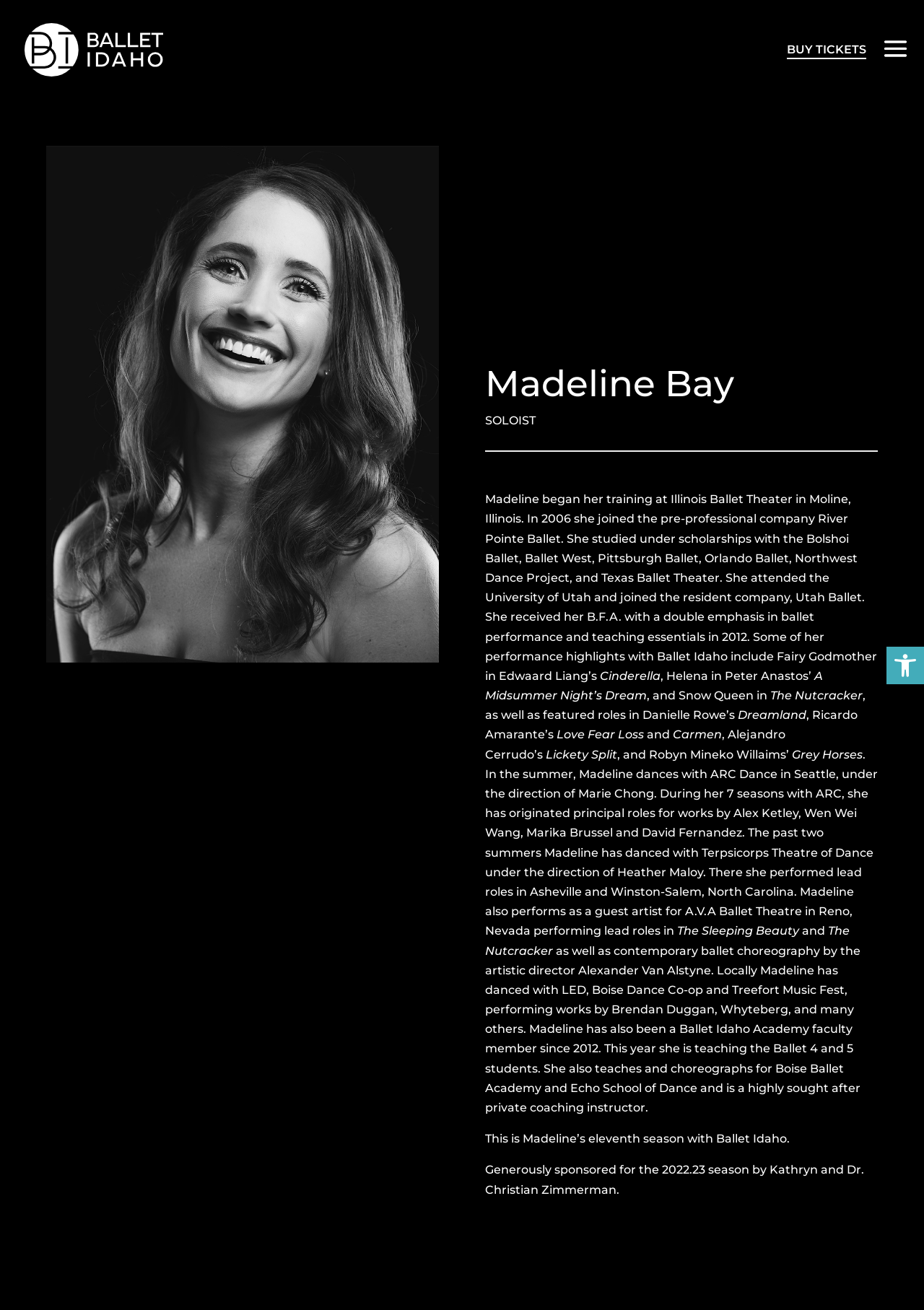What is the name of the soloist?
Answer the question in a detailed and comprehensive manner.

The webpage is about a soloist, and the name 'Madeline Bay' is mentioned in the text, which is likely the name of the soloist.